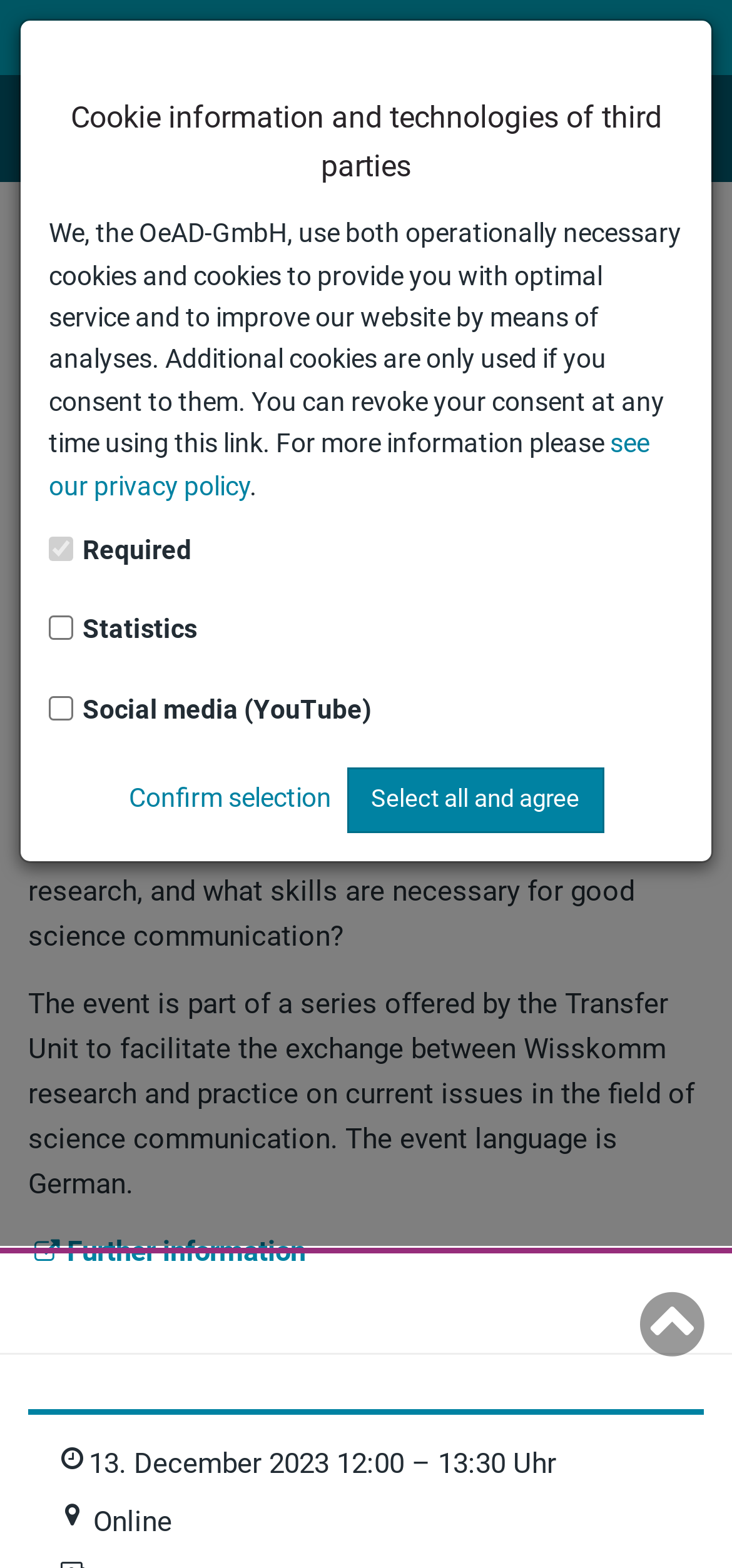What is the purpose of the event?
Please provide a single word or phrase as your answer based on the screenshot.

To facilitate exchange